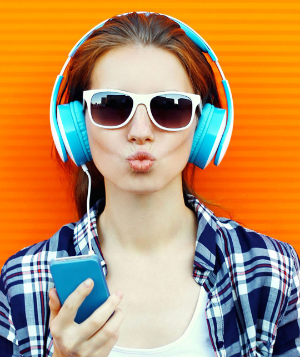What is the dominant color of the background?
Provide a detailed and extensive answer to the question.

The caption describes the background as 'bright orange', which emphasizes the lively and modern feel of the scene and highlights the woman's youthful spirit and love for music.